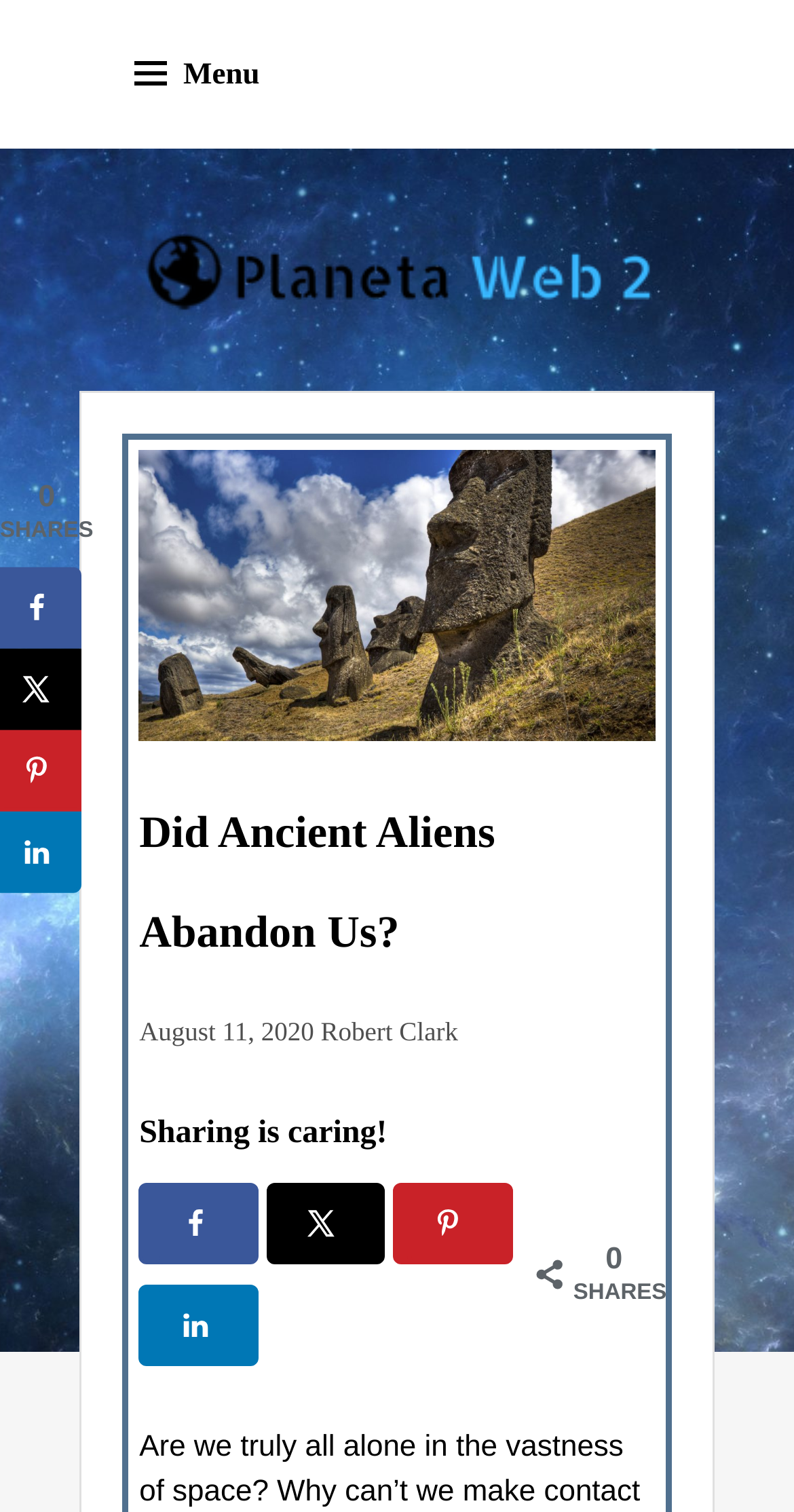Find the bounding box of the web element that fits this description: "LinkedIn".

[0.175, 0.849, 0.326, 0.903]